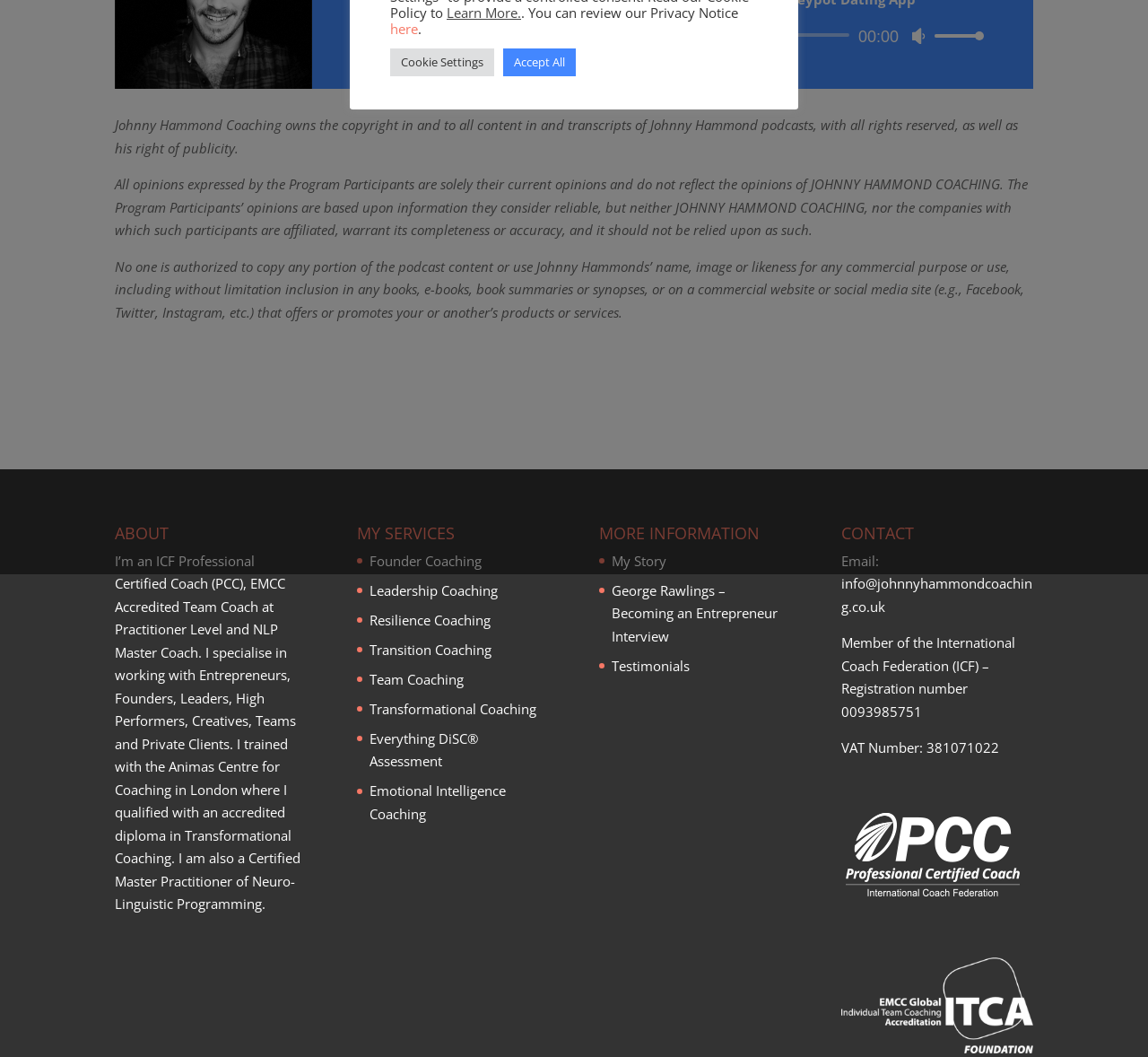Find the bounding box coordinates for the HTML element described as: "here". The coordinates should consist of four float values between 0 and 1, i.e., [left, top, right, bottom].

[0.34, 0.018, 0.364, 0.035]